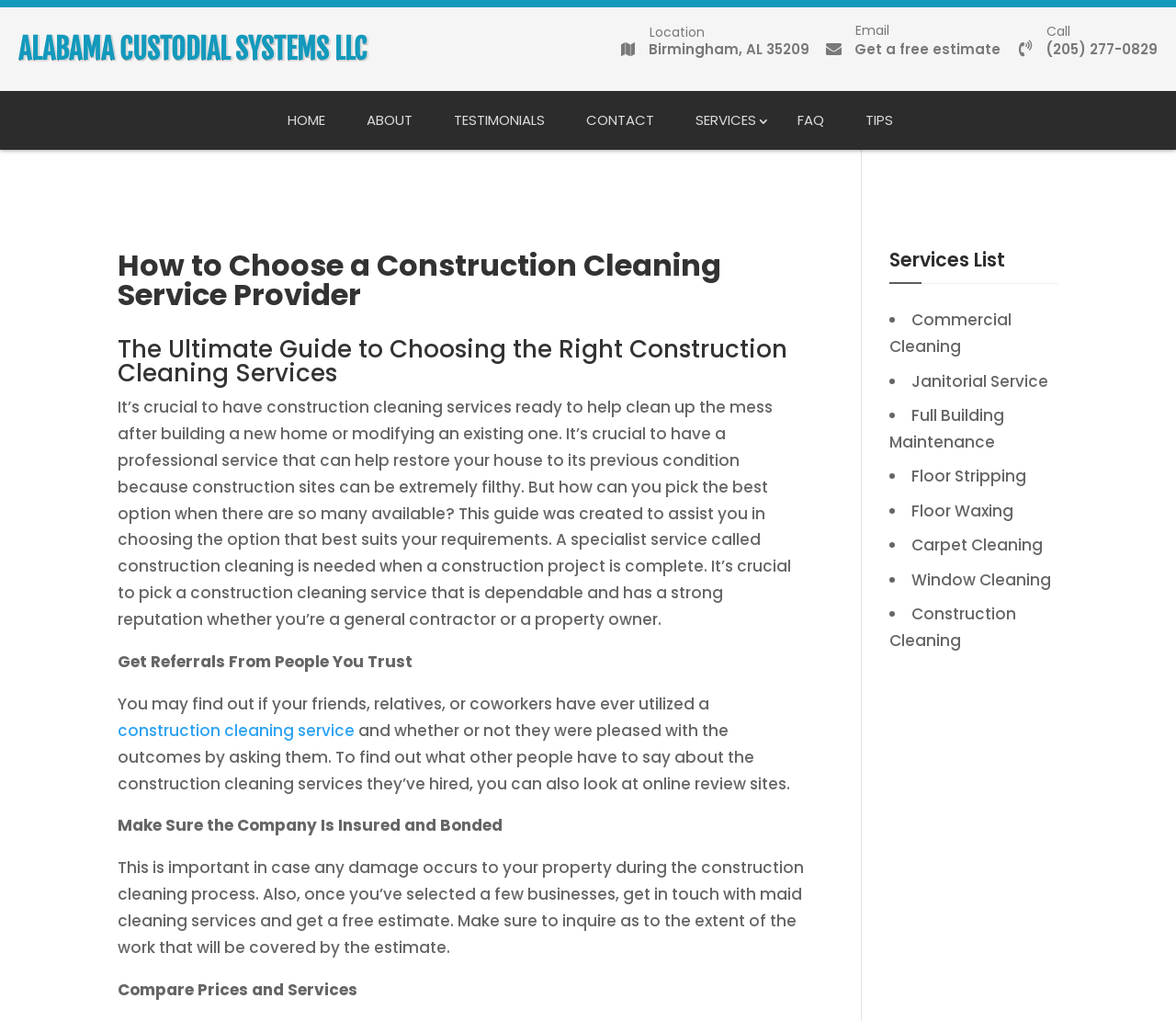Using the provided element description: "Call (205) 277-0829", identify the bounding box coordinates. The coordinates should be four floats between 0 and 1 in the order [left, top, right, bottom].

[0.87, 0.031, 0.984, 0.067]